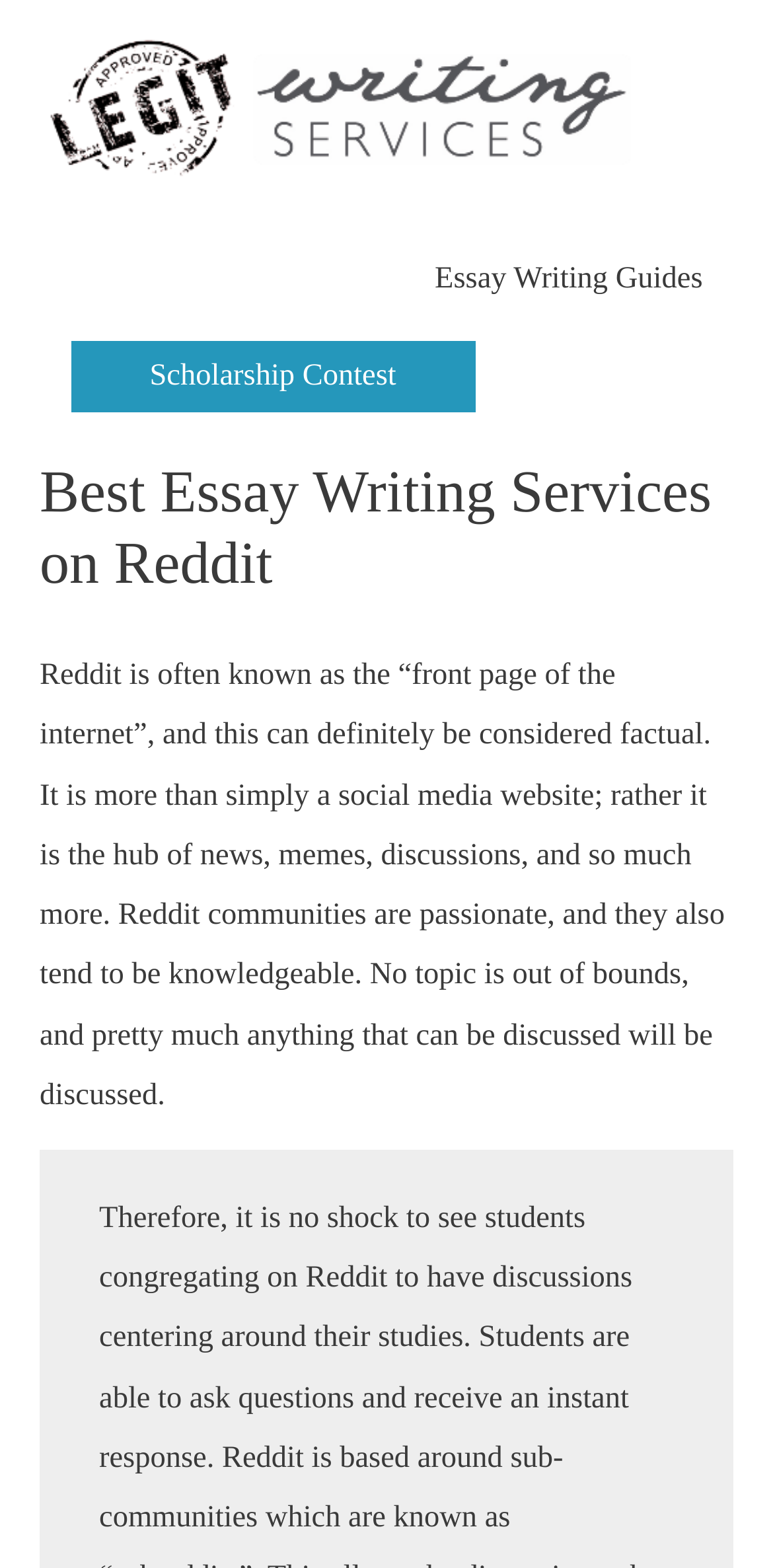Bounding box coordinates are to be given in the format (top-left x, top-left y, bottom-right x, bottom-right y). All values must be floating point numbers between 0 and 1. Provide the bounding box coordinate for the UI element described as: Scholarship Contest

[0.091, 0.218, 0.615, 0.263]